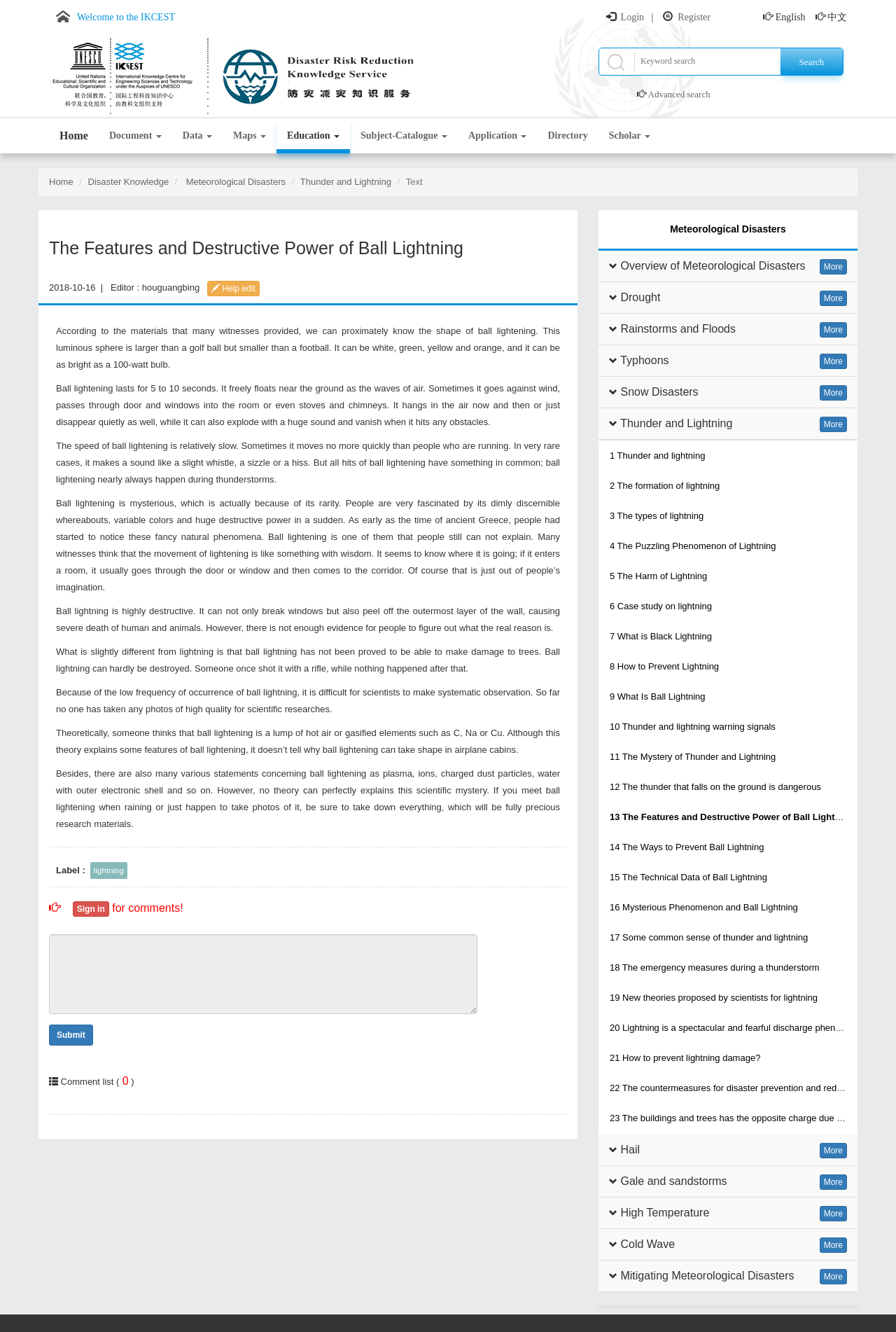Please find the bounding box coordinates of the element that must be clicked to perform the given instruction: "Search for a book". The coordinates should be four float numbers from 0 to 1, i.e., [left, top, right, bottom].

None